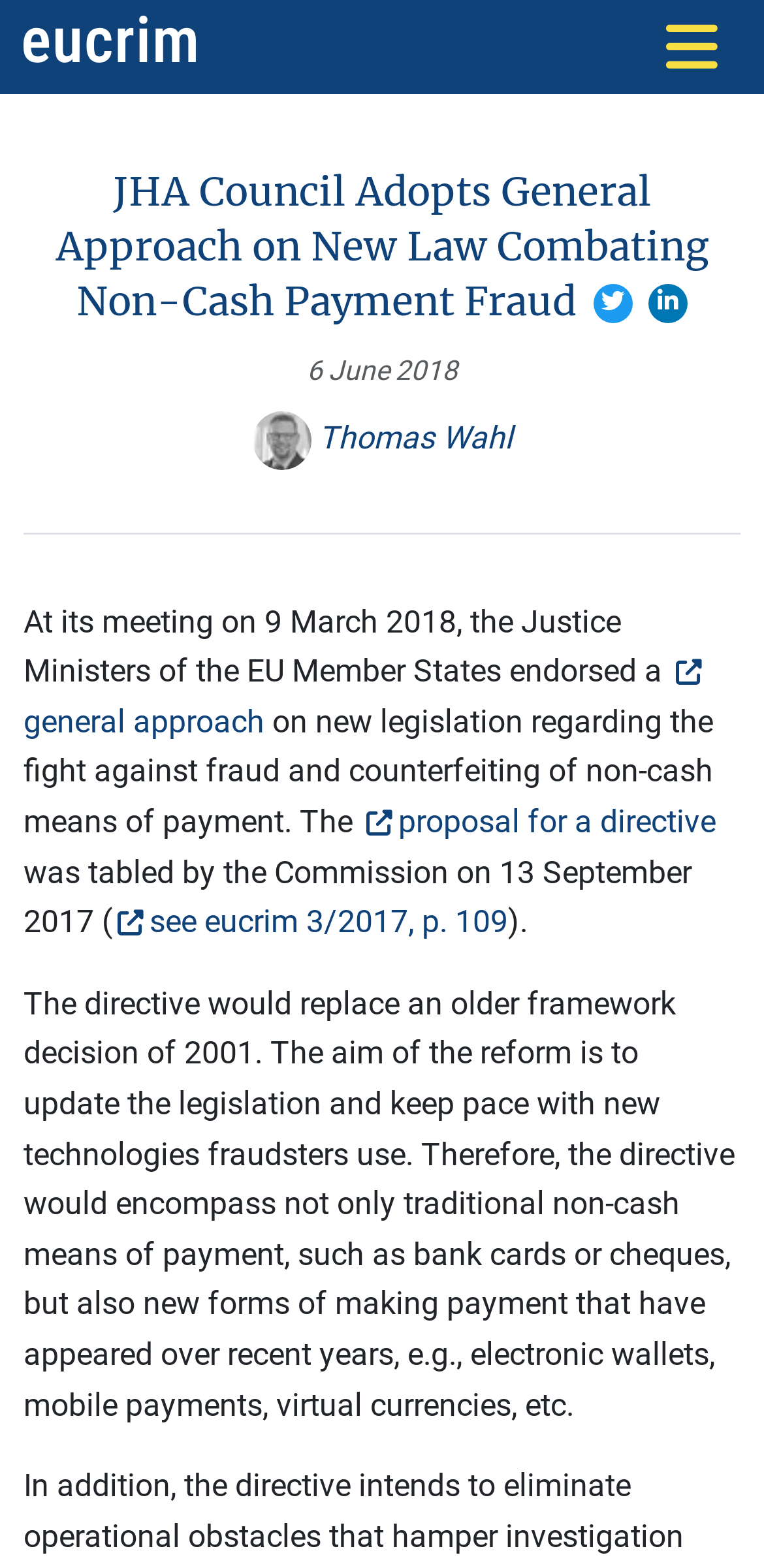Can you pinpoint the bounding box coordinates for the clickable element required for this instruction: "View the image of Thomas Wahl"? The coordinates should be four float numbers between 0 and 1, i.e., [left, top, right, bottom].

[0.329, 0.267, 0.671, 0.291]